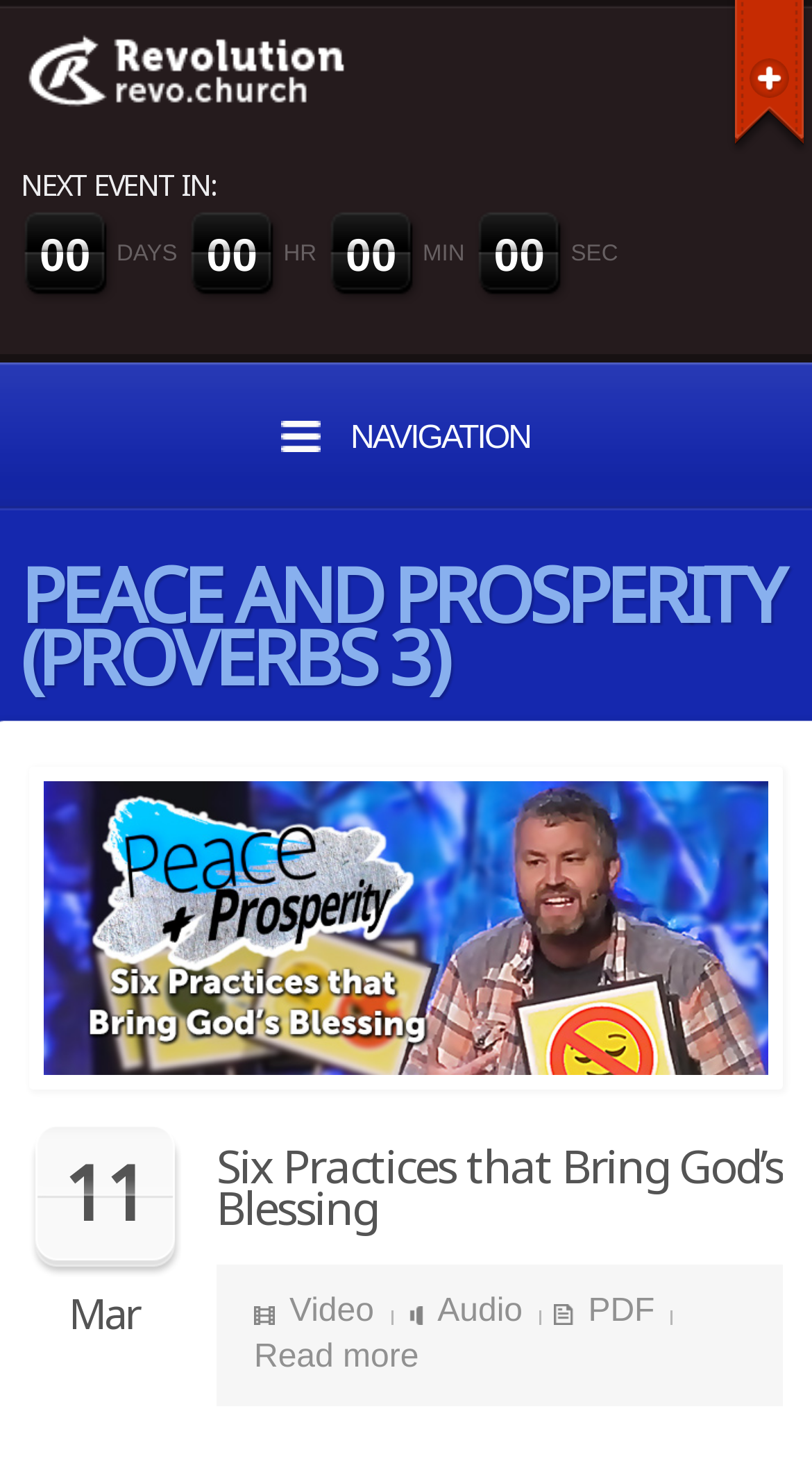Identify the bounding box coordinates of the region that needs to be clicked to carry out this instruction: "View the next event". Provide these coordinates as four float numbers ranging from 0 to 1, i.e., [left, top, right, bottom].

[0.026, 0.112, 0.264, 0.139]